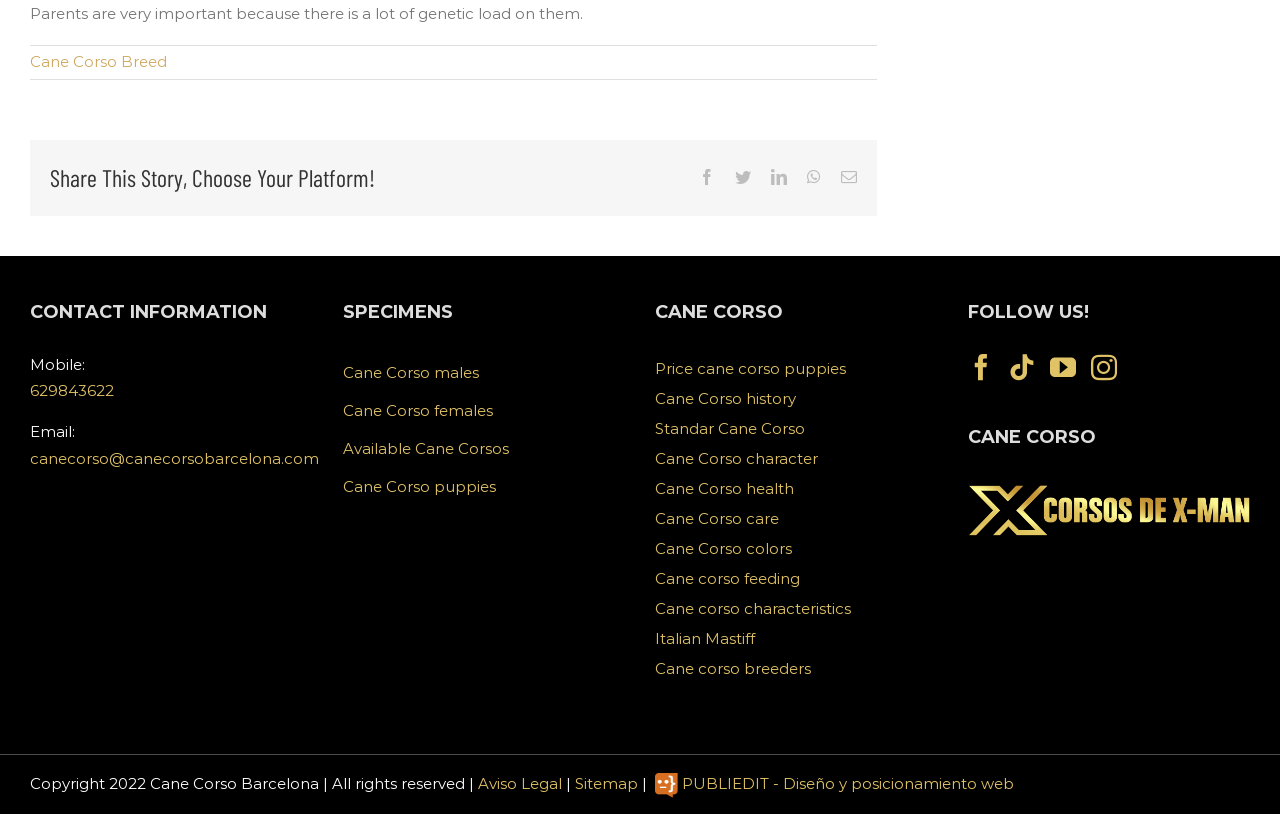Answer the following in one word or a short phrase: 
What is the purpose of the webpage?

To showcase Cane Corso dogs